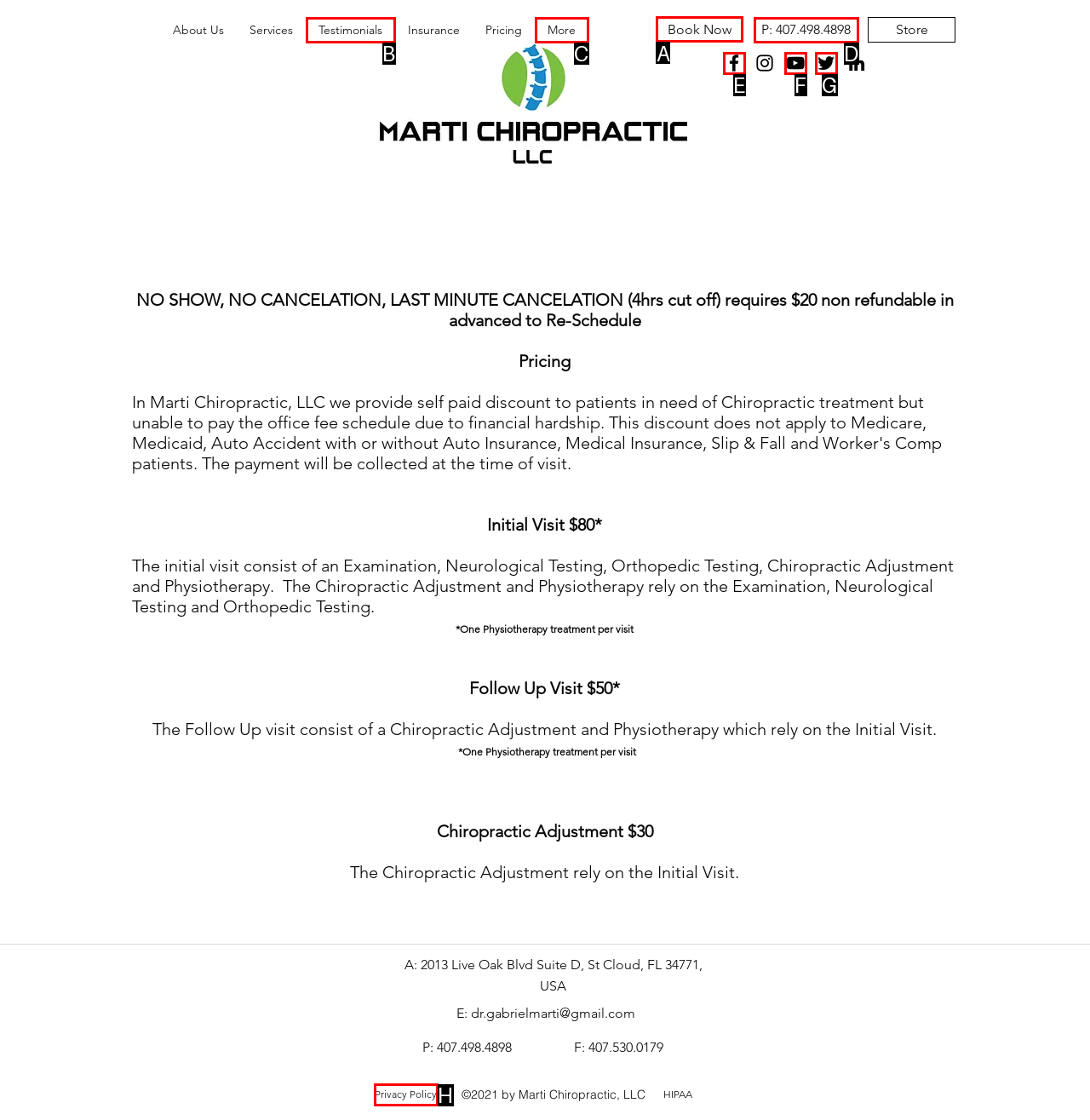Figure out which option to click to perform the following task: Book an appointment
Provide the letter of the correct option in your response.

A